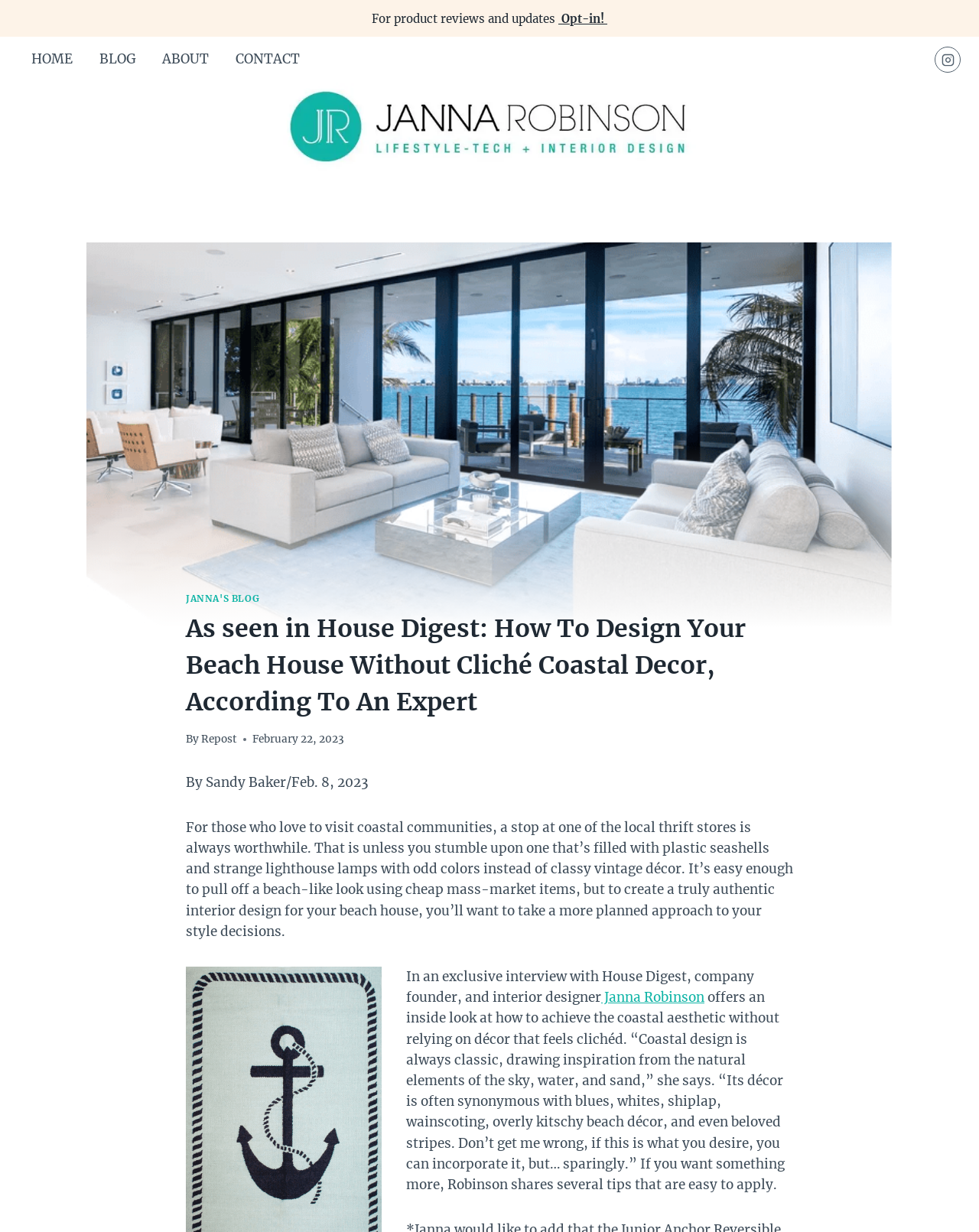Could you highlight the region that needs to be clicked to execute the instruction: "Open the 'Instagram' page"?

[0.955, 0.038, 0.981, 0.059]